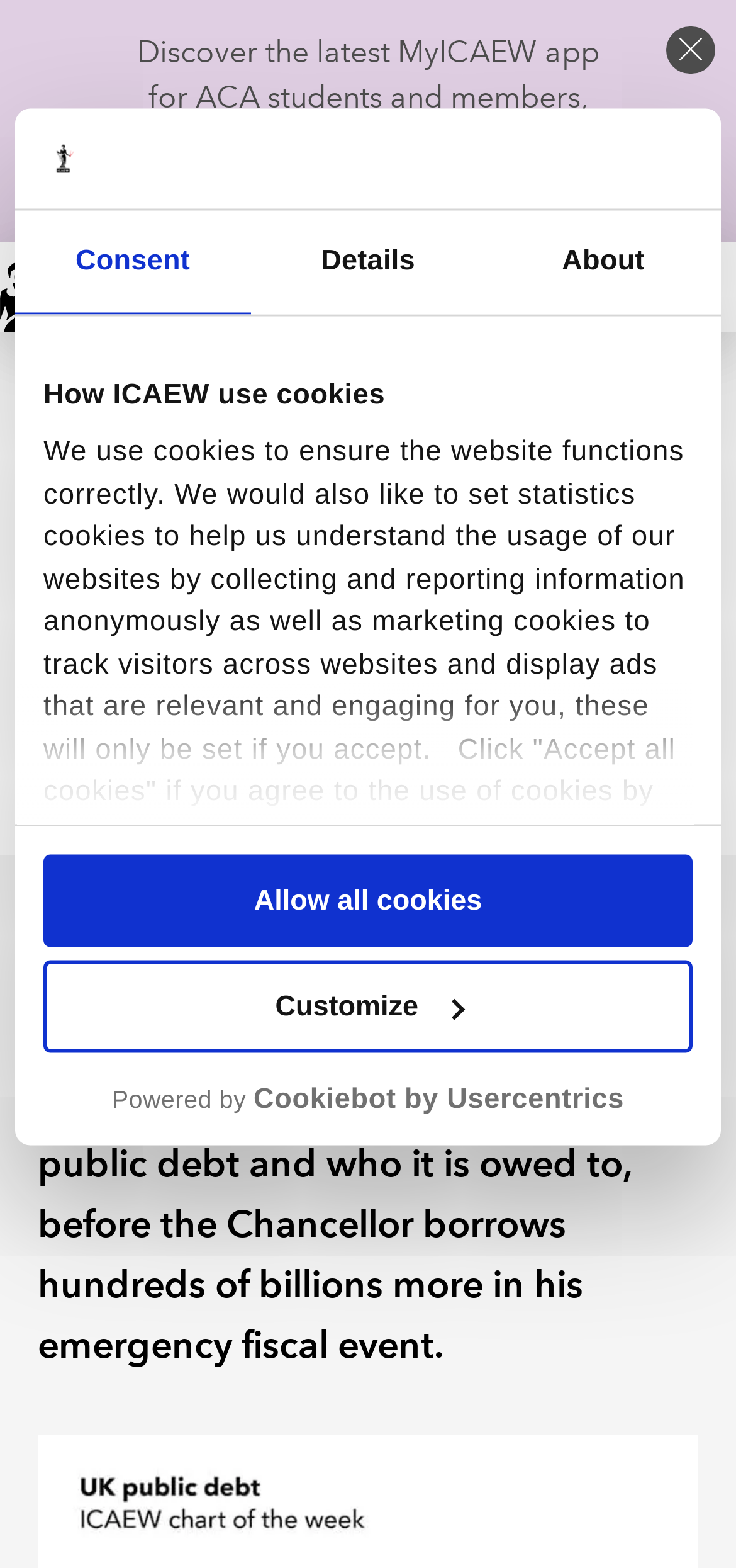How many menu items are in the top navigation bar?
By examining the image, provide a one-word or phrase answer.

9